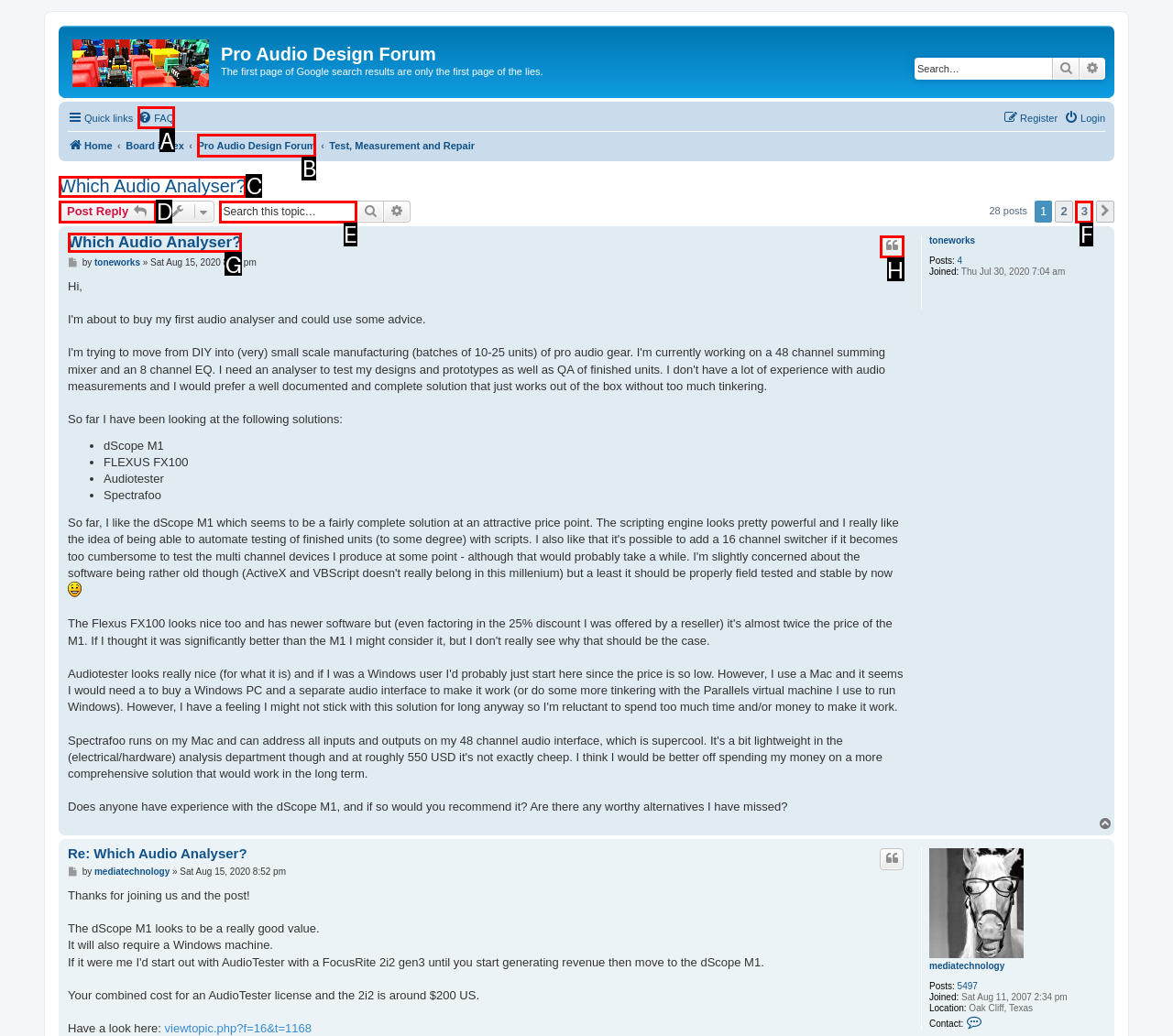Identify the option that corresponds to: 3
Respond with the corresponding letter from the choices provided.

F